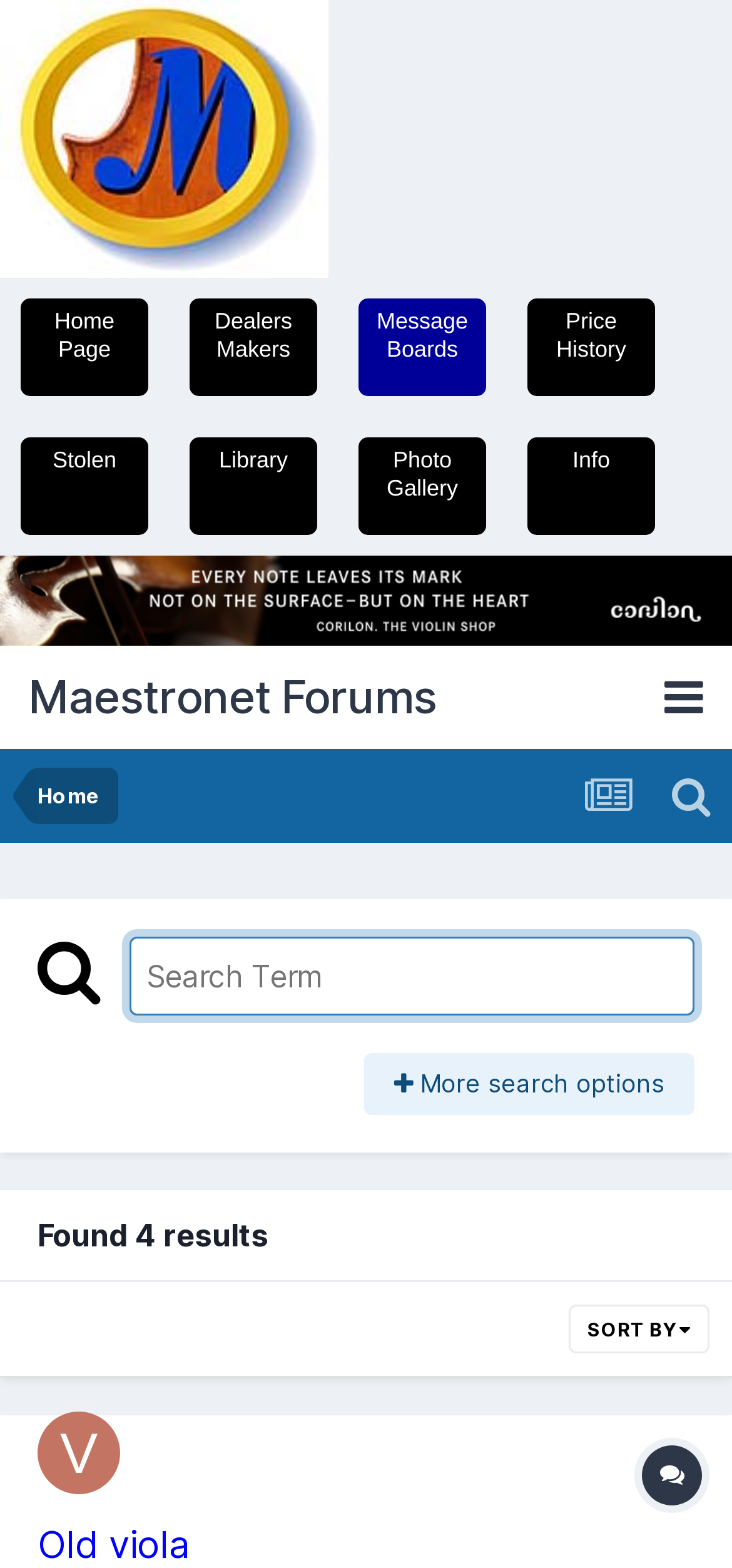What can be done with the search options?
Refer to the screenshot and deliver a thorough answer to the question presented.

The link ' More search options' suggests that there are more search options available, which can be accessed by clicking on the link.